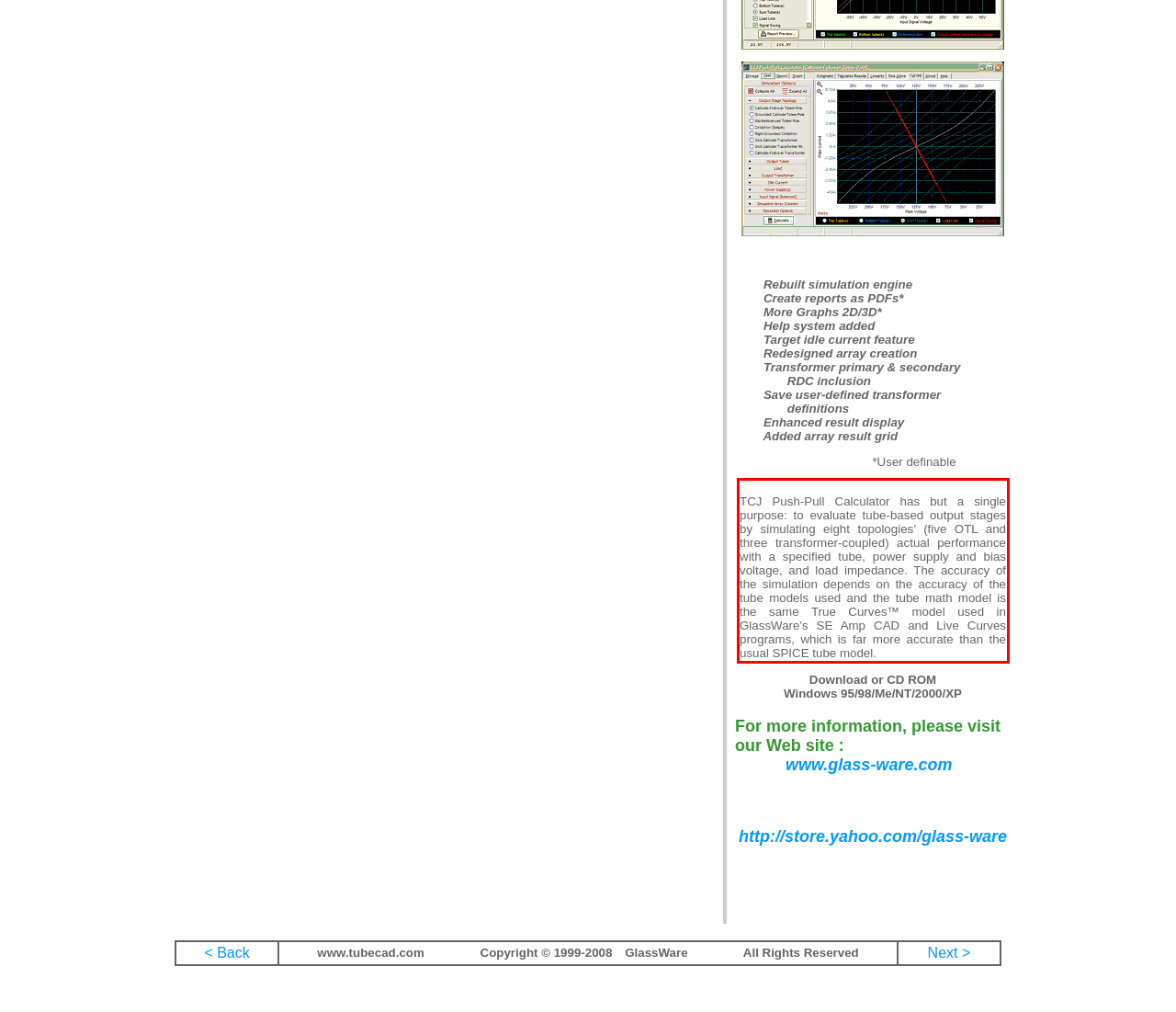Given a webpage screenshot, locate the red bounding box and extract the text content found inside it.

TCJ Push-Pull Calculator has but a single purpose: to evaluate tube-based output stages by simulating eight topologies’ (five OTL and three transformer-coupled) actual performance with a specified tube, power supply and bias voltage, and load impedance. The accuracy of the simulation depends on the accuracy of the tube models used and the tube math model is the same True Curves™ model used in GlassWare's SE Amp CAD and Live Curves programs, which is far more accurate than the usual SPICE tube model.